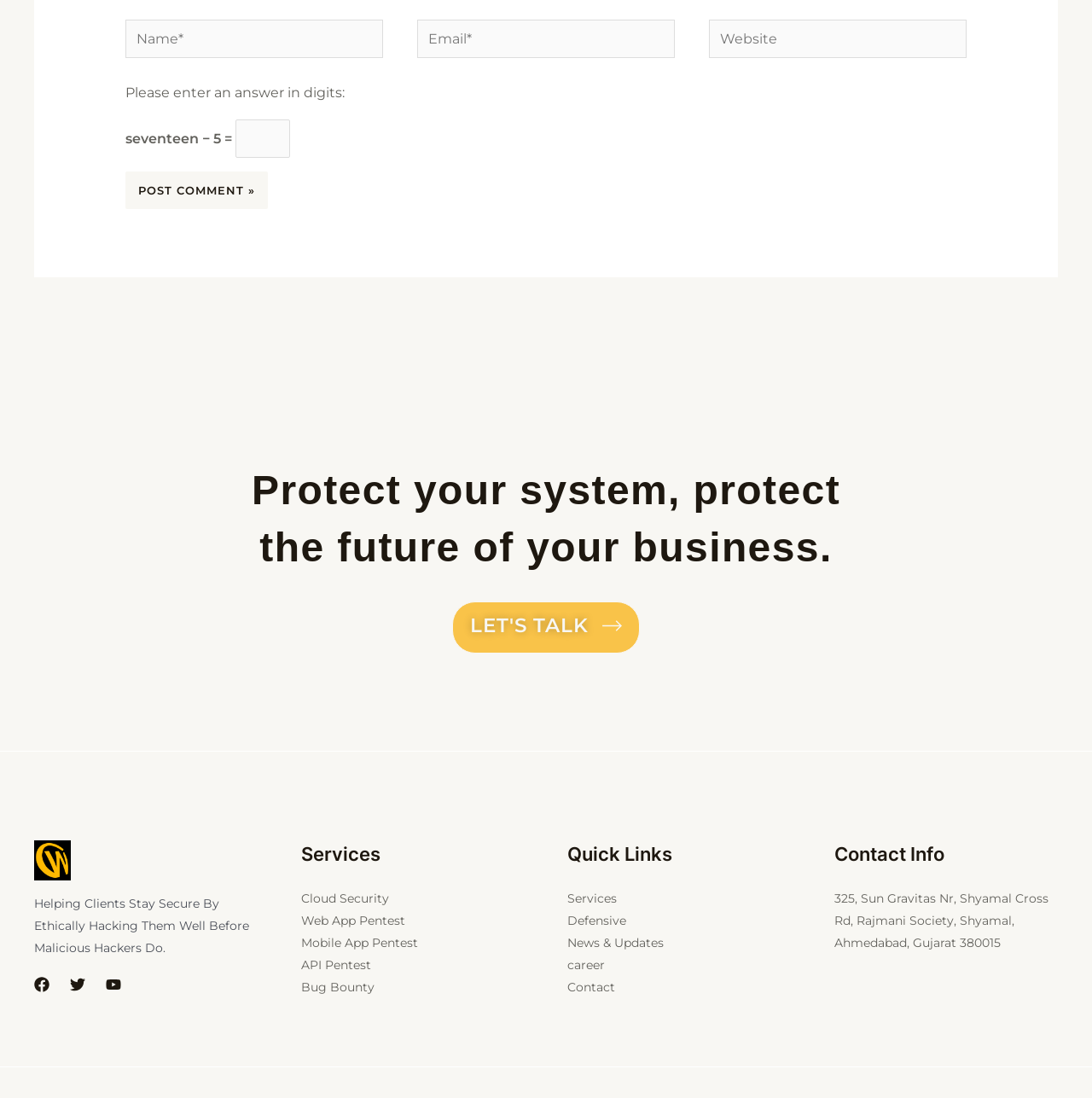Calculate the bounding box coordinates of the UI element given the description: "career".

[0.52, 0.872, 0.554, 0.886]